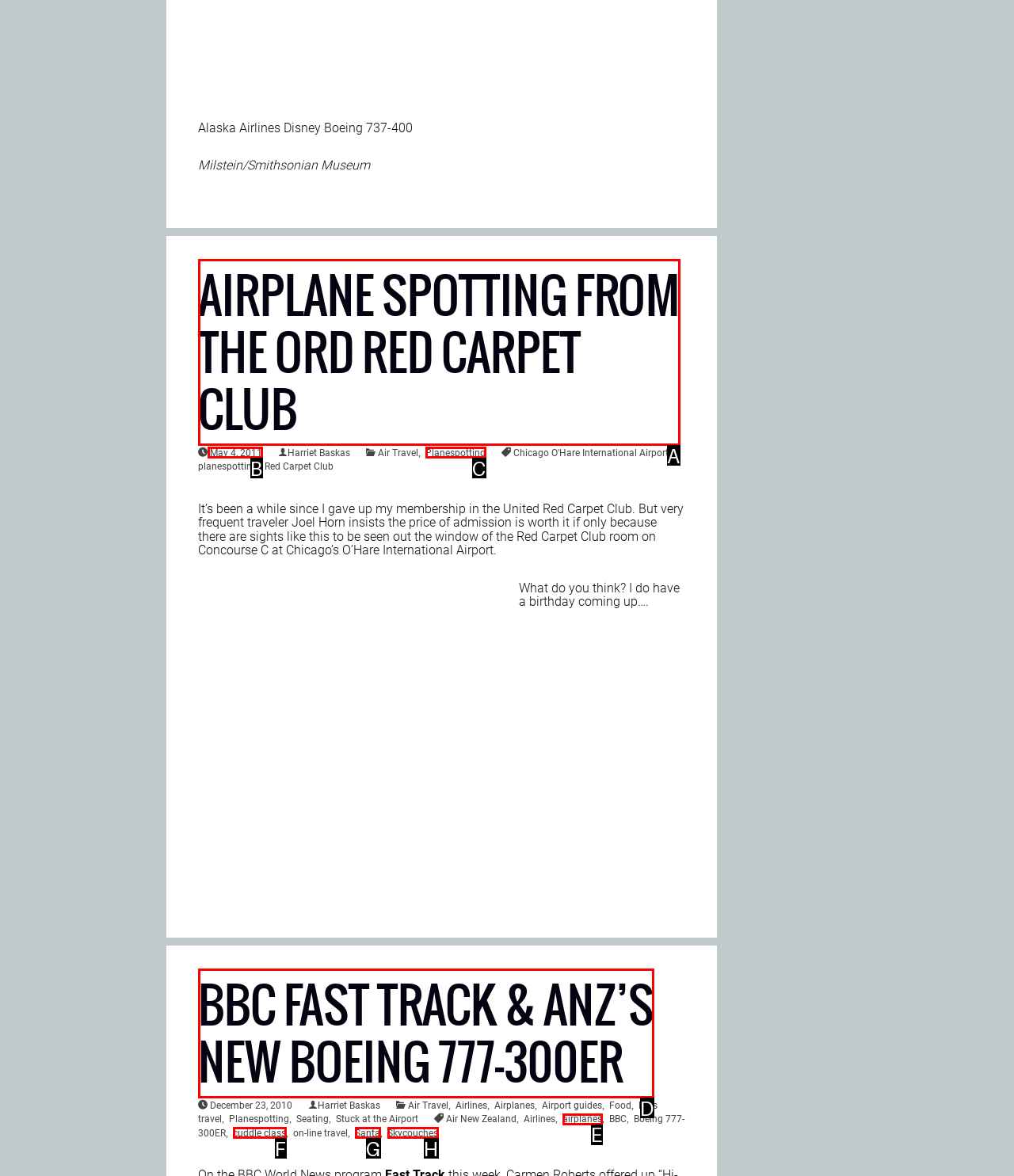Please determine which option aligns with the description: Articles: 103. Respond with the option’s letter directly from the available choices.

None